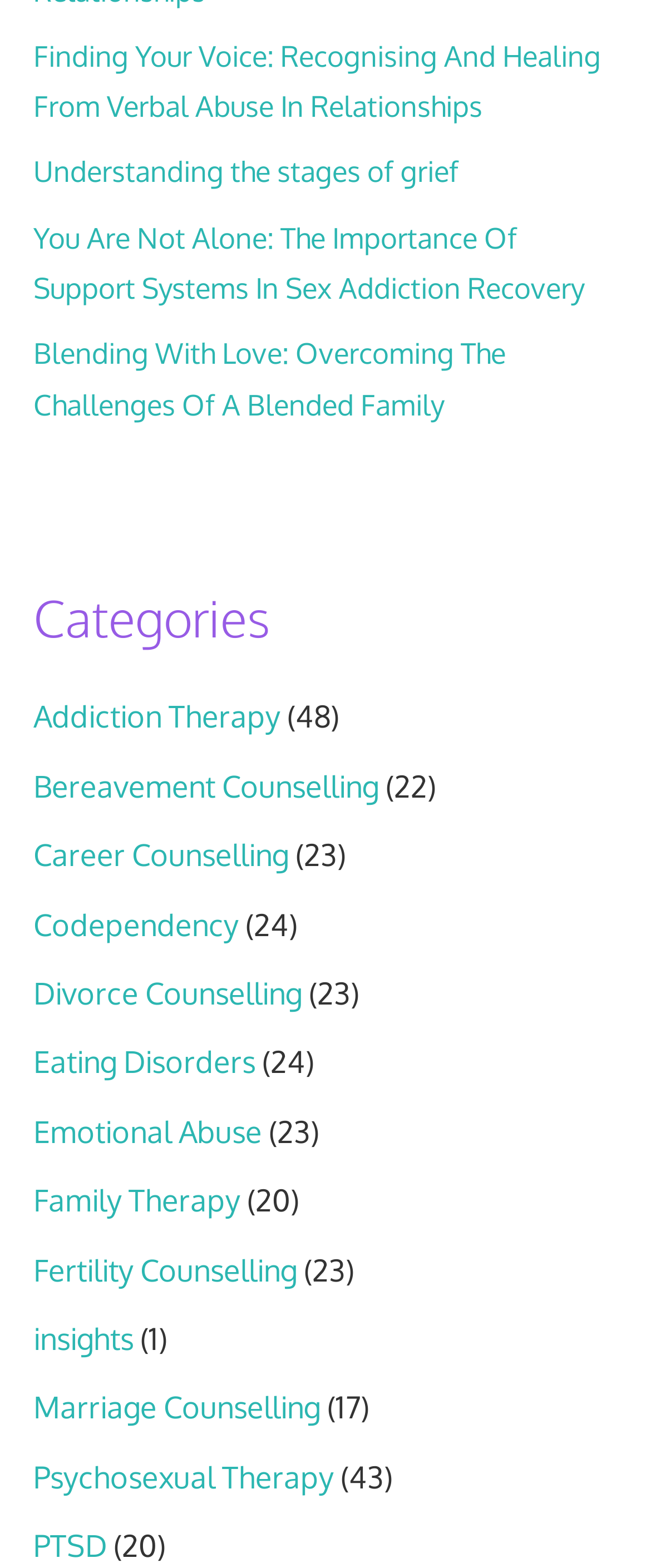Provide the bounding box coordinates for the UI element that is described by this text: "PTSD". The coordinates should be in the form of four float numbers between 0 and 1: [left, top, right, bottom].

[0.051, 0.974, 0.164, 0.997]